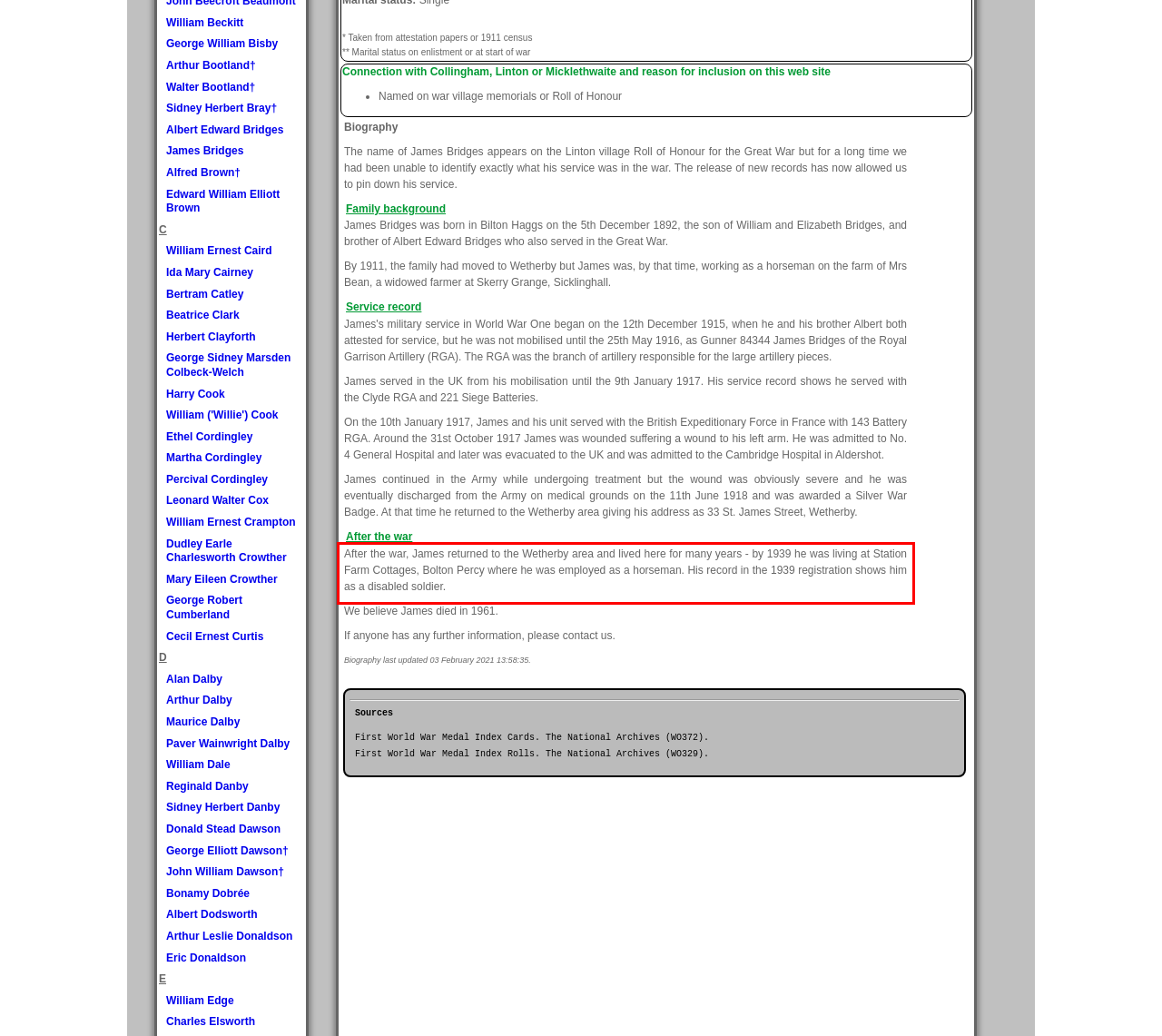Examine the webpage screenshot, find the red bounding box, and extract the text content within this marked area.

After the war, James returned to the Wetherby area and lived here for many years - by 1939 he was living at Station Farm Cottages, Bolton Percy where he was employed as a horseman. His record in the 1939 registration shows him as a disabled soldier.